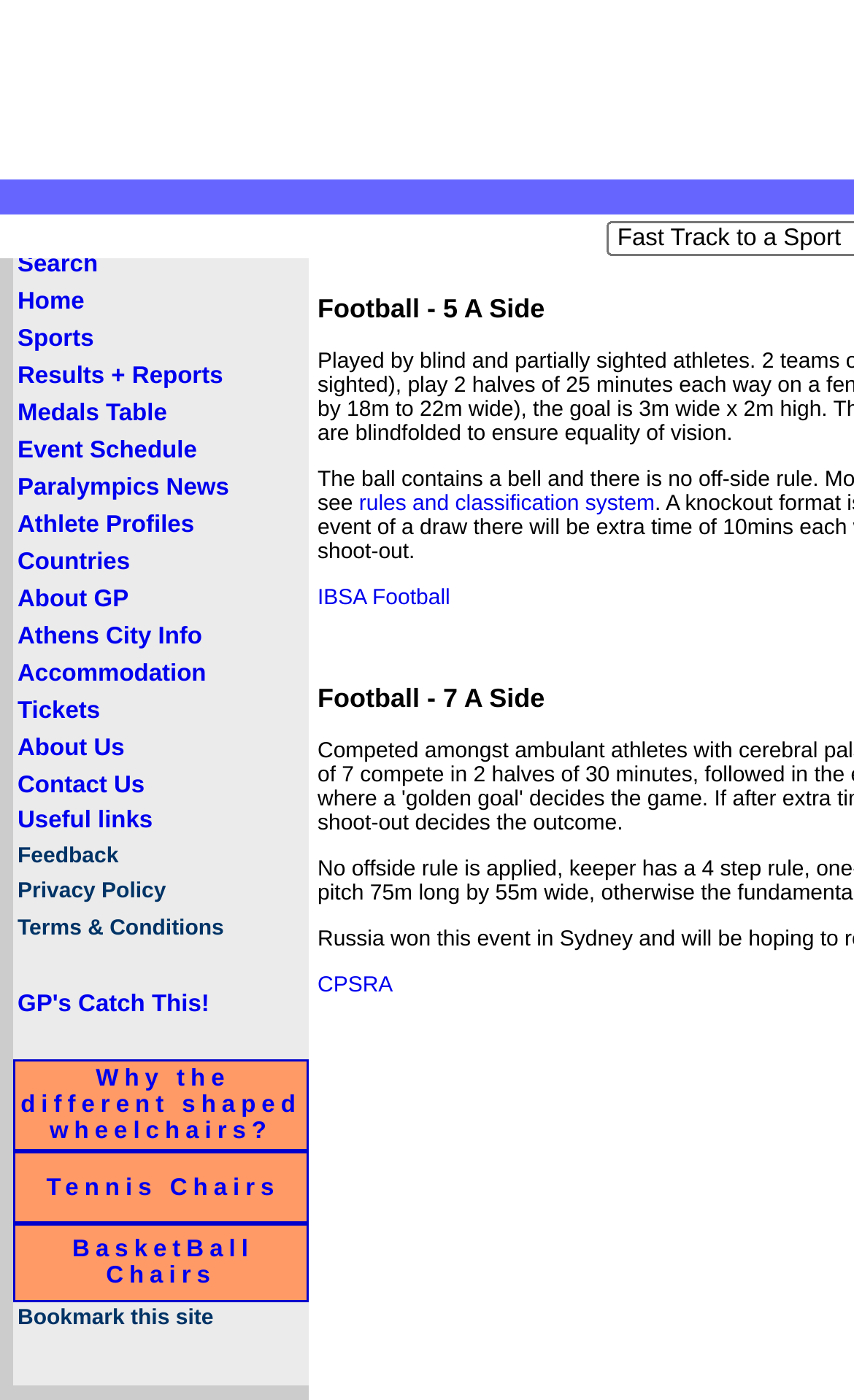Can you find the bounding box coordinates for the element that needs to be clicked to execute this instruction: "Check Event Schedule"? The coordinates should be given as four float numbers between 0 and 1, i.e., [left, top, right, bottom].

[0.021, 0.312, 0.231, 0.331]